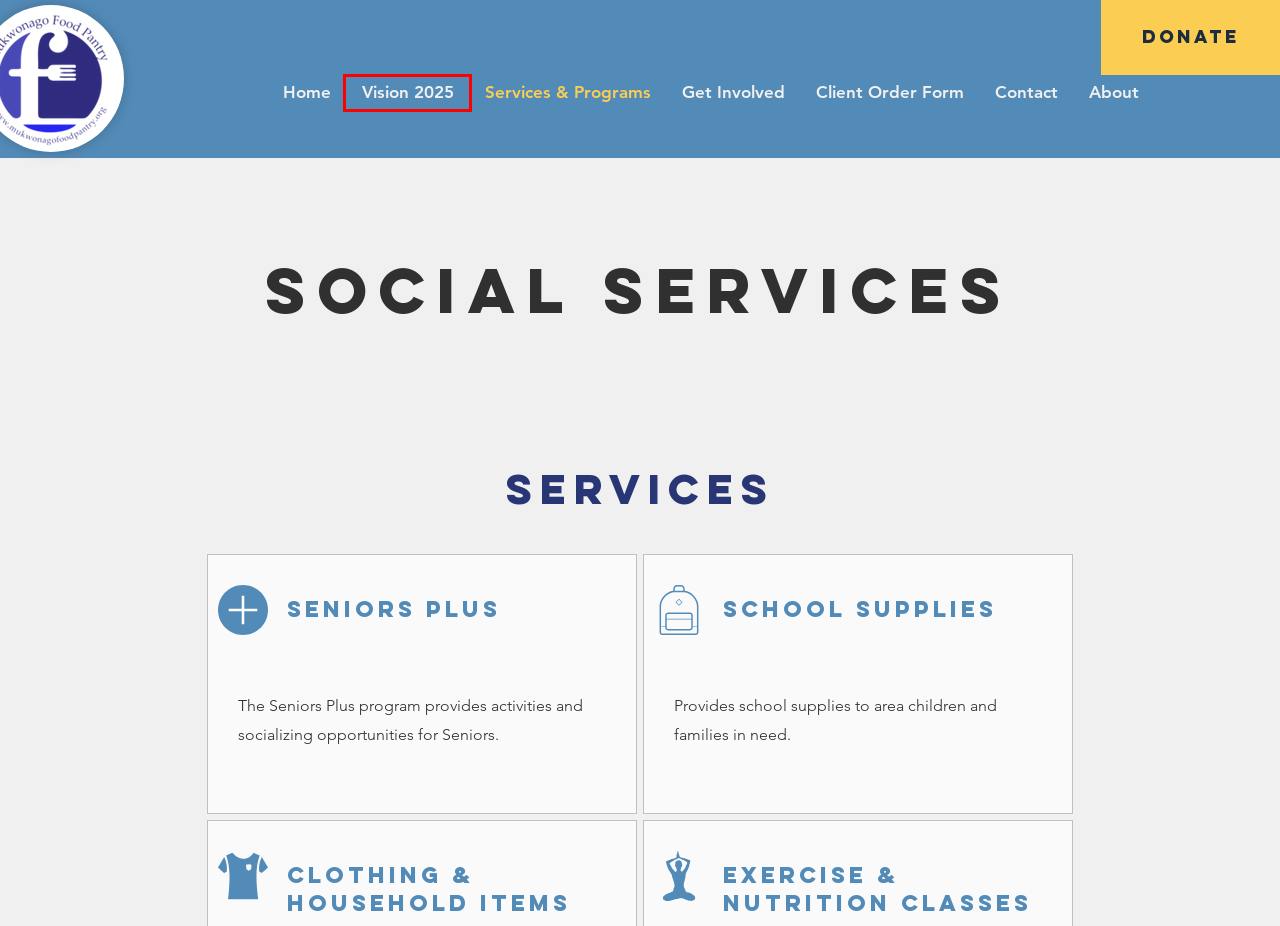You have a screenshot of a webpage with a red rectangle bounding box. Identify the best webpage description that corresponds to the new webpage after clicking the element within the red bounding box. Here are the candidates:
A. Client Order Form | MukwonagoFoodPantry
B. About | MukwonagoFoodPantry
C. Get Involved | MukwonagoFoodPantry
D. DEHCR
            
            
            Welcome to DEHCR
E. Vision 2025 | MukwonagoFoodPantry
F. Services & Programs | MukwonagoFoodPantry
G. Contact | Mukwonago Food Pantry
H. Mukwonago Food Pantry

E